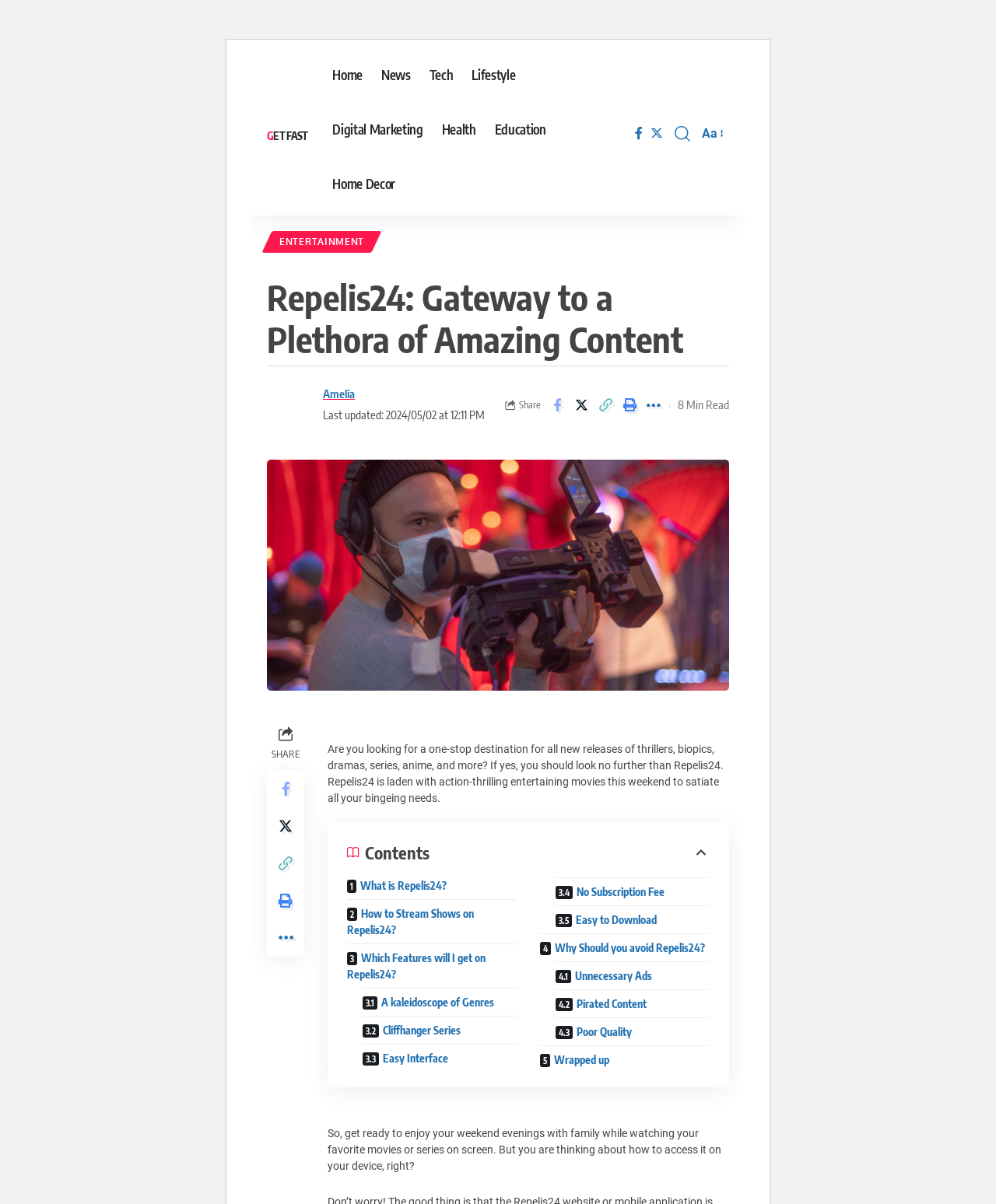Locate the bounding box coordinates of the area where you should click to accomplish the instruction: "Search for something".

[0.677, 0.1, 0.693, 0.122]